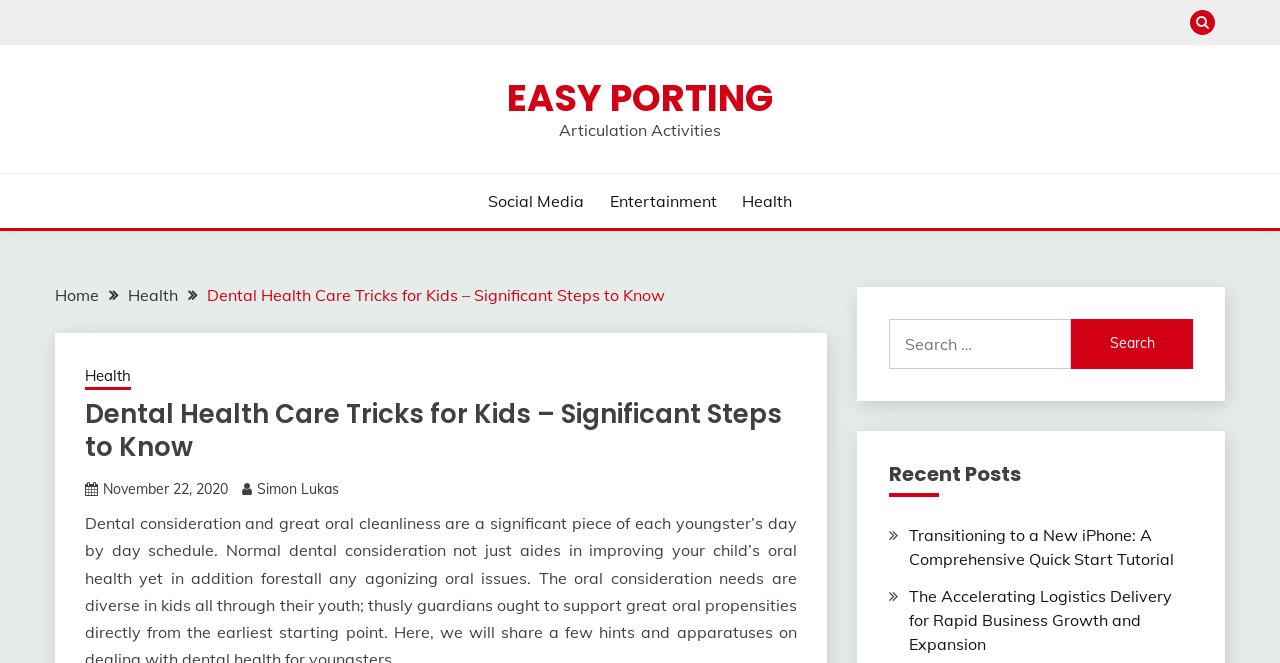What is the author of the current article?
Kindly offer a detailed explanation using the data available in the image.

I found the author's name by looking at the link with the text 'Simon Lukas' which is located below the main heading and above the published date.